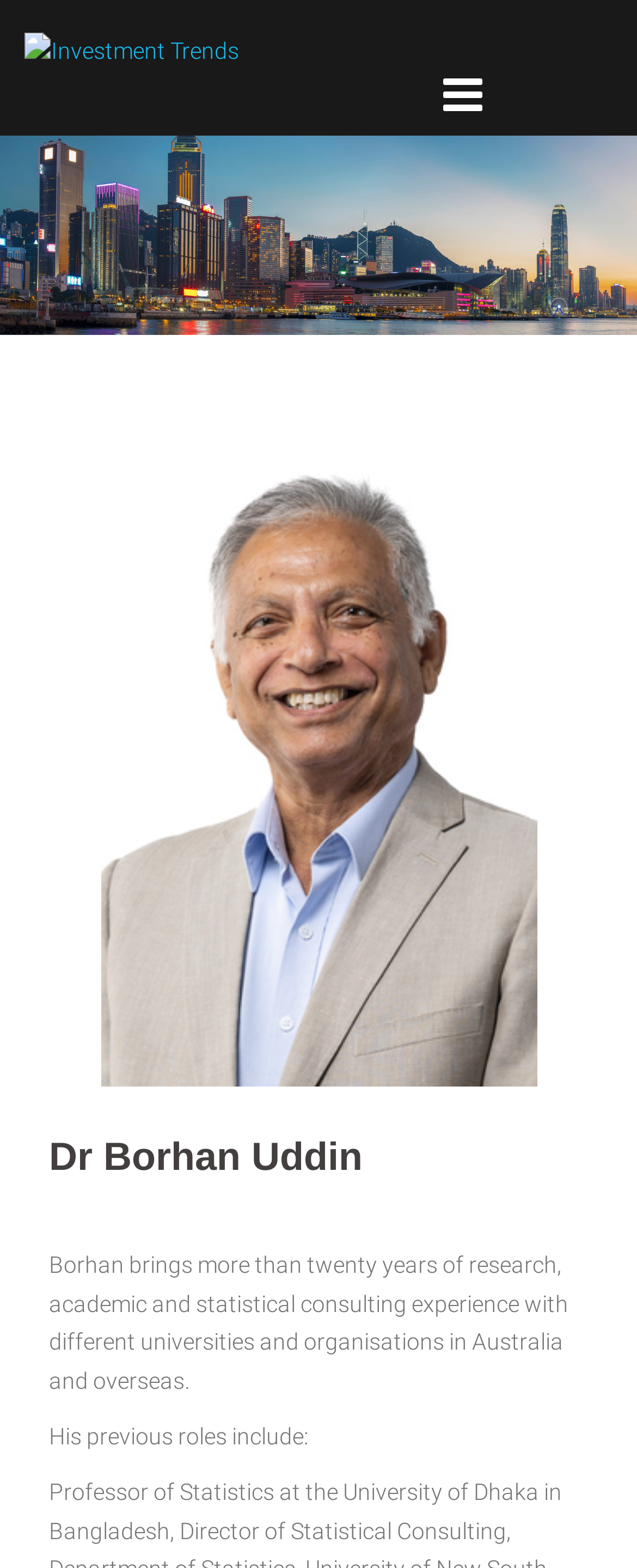Please provide a comprehensive response to the question based on the details in the image: What is the name of the person described on the webpage?

The webpage has a heading element with the text 'Dr Borhan Uddin' which suggests that the person being described on the webpage is Dr Borhan Uddin.